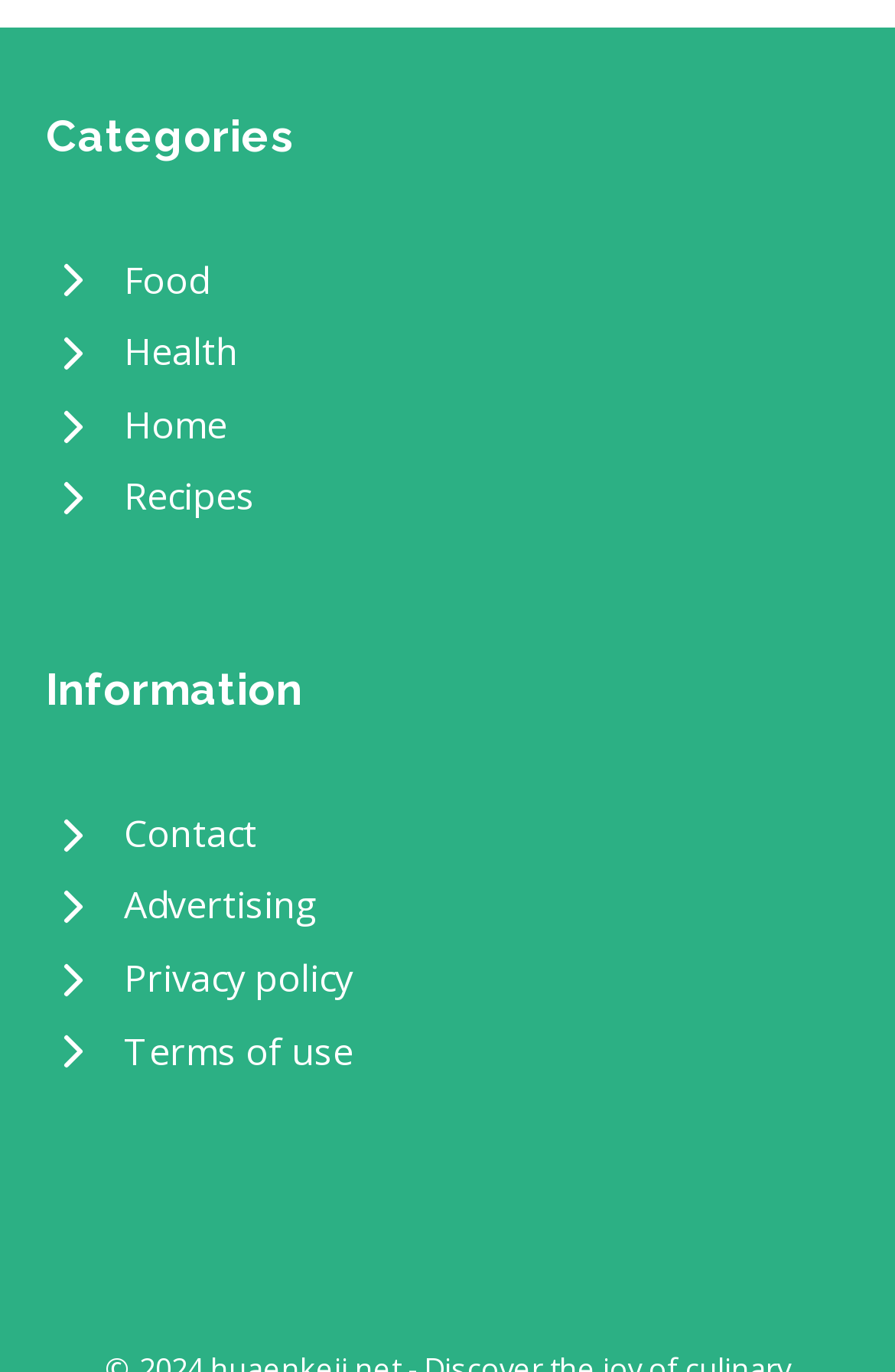Determine the bounding box coordinates of the clickable element to achieve the following action: 'Read Privacy policy'. Provide the coordinates as four float values between 0 and 1, formatted as [left, top, right, bottom].

[0.051, 0.688, 0.949, 0.74]